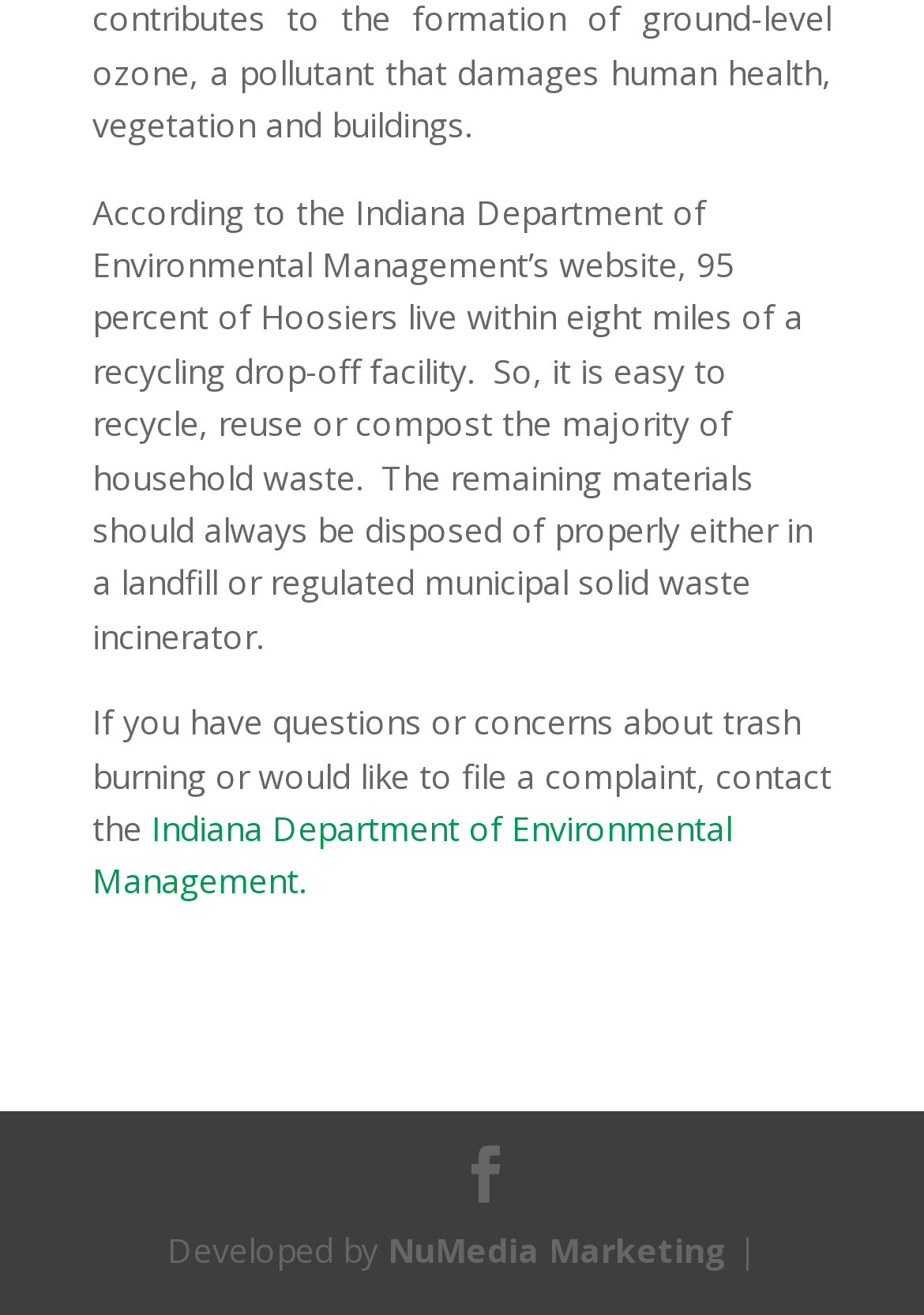What is the relationship between the webpage content and the Indiana Department of Environmental Management?
Offer a detailed and full explanation in response to the question.

The StaticText element with bounding box coordinates [0.1, 0.143, 0.879, 0.5] mentions the Indiana Department of Environmental Management's website as a source of information, indicating that the webpage content is based on or cites the department's website.